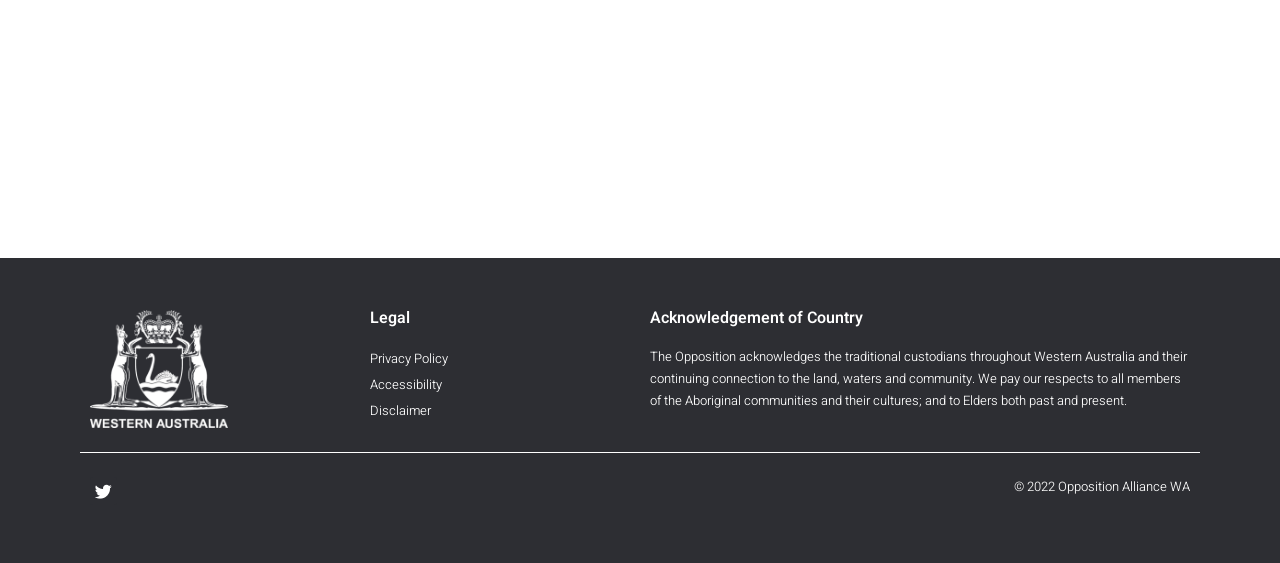What is the copyright year?
Look at the image and respond with a one-word or short-phrase answer.

2022